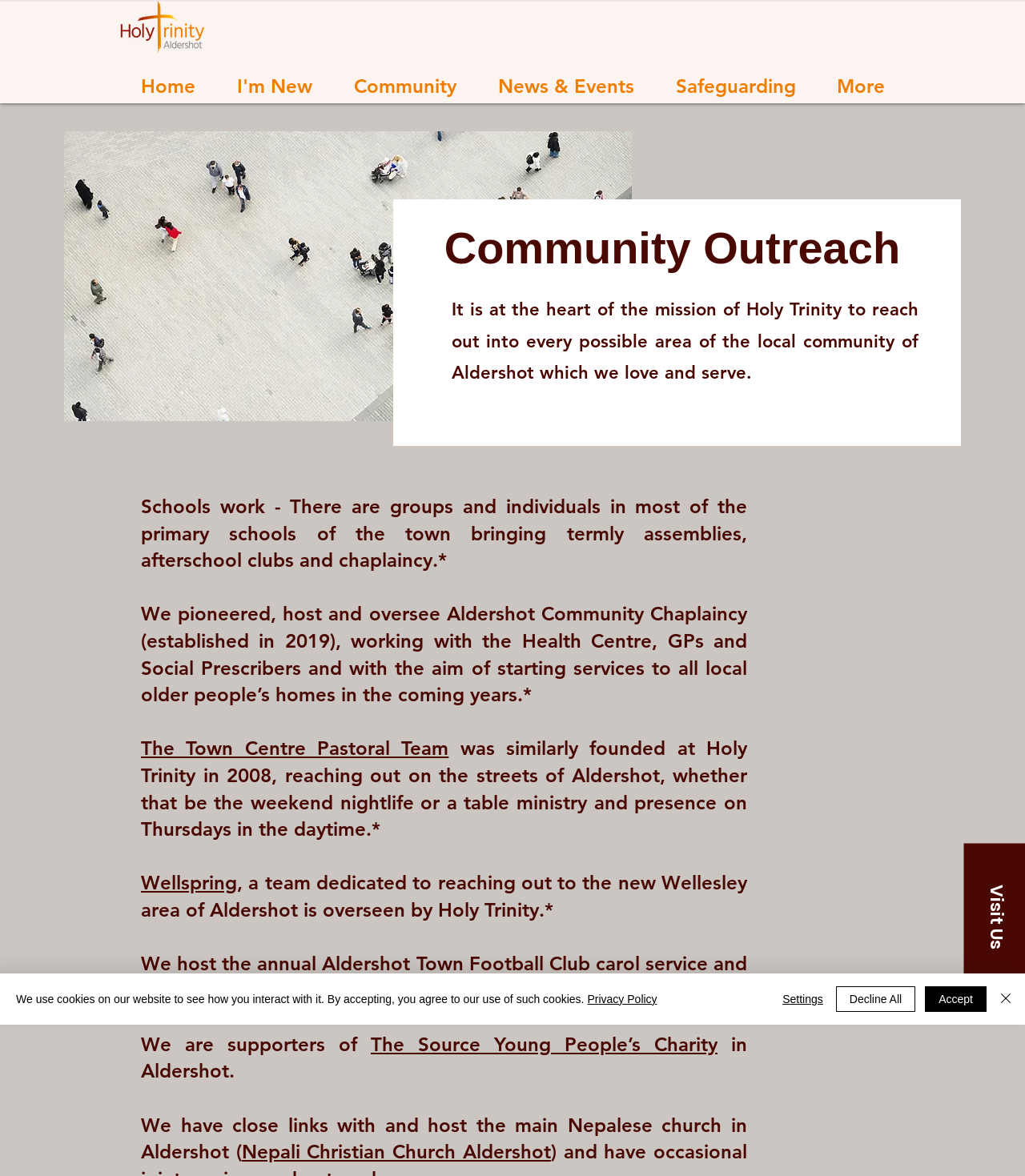Please provide the bounding box coordinates in the format (top-left x, top-left y, bottom-right x, bottom-right y). Remember, all values are floating point numbers between 0 and 1. What is the bounding box coordinate of the region described as: I'm New

[0.211, 0.06, 0.325, 0.087]